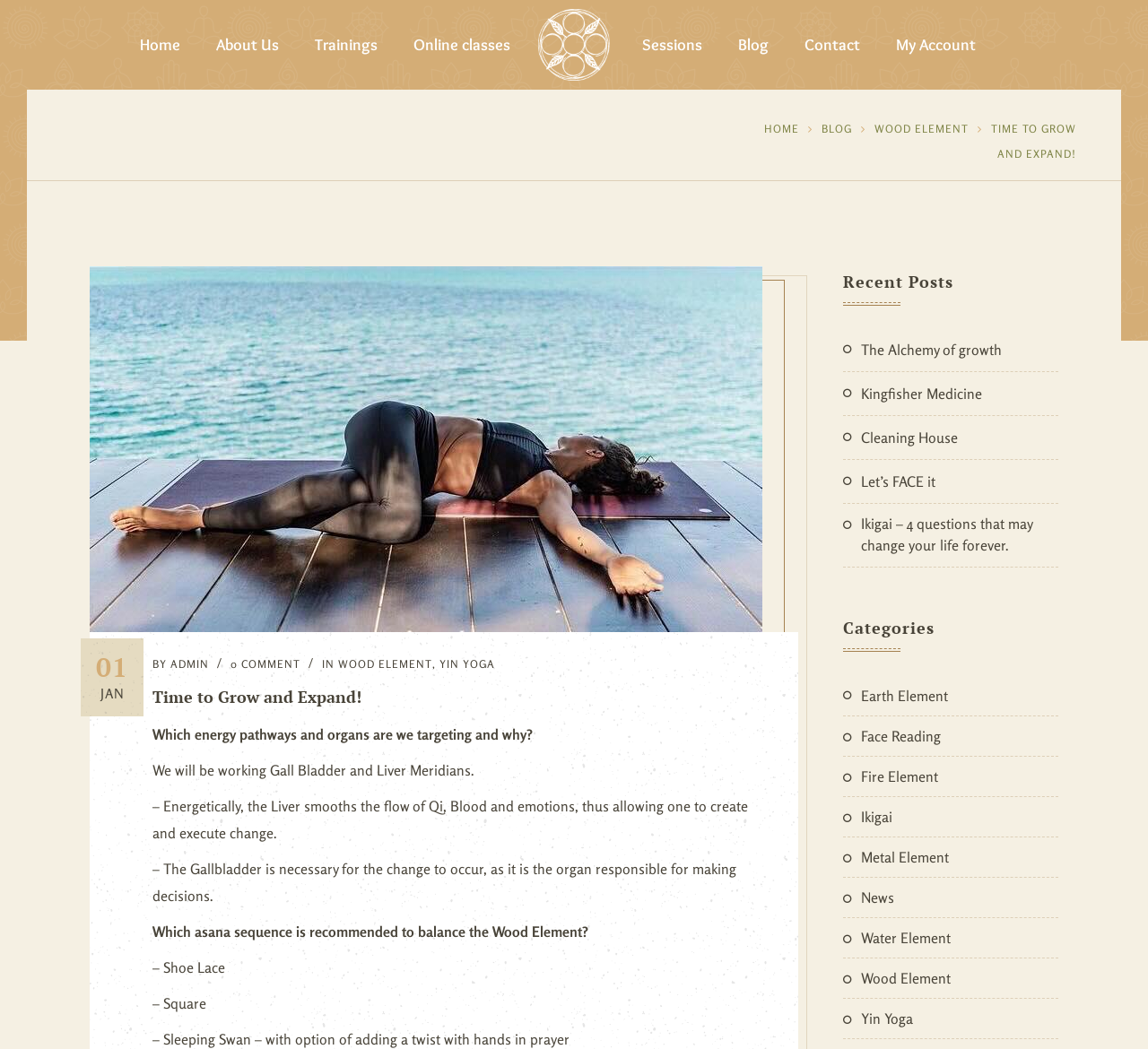Please specify the bounding box coordinates for the clickable region that will help you carry out the instruction: "Read the article 'The Alchemy of growth'".

[0.75, 0.323, 0.922, 0.344]